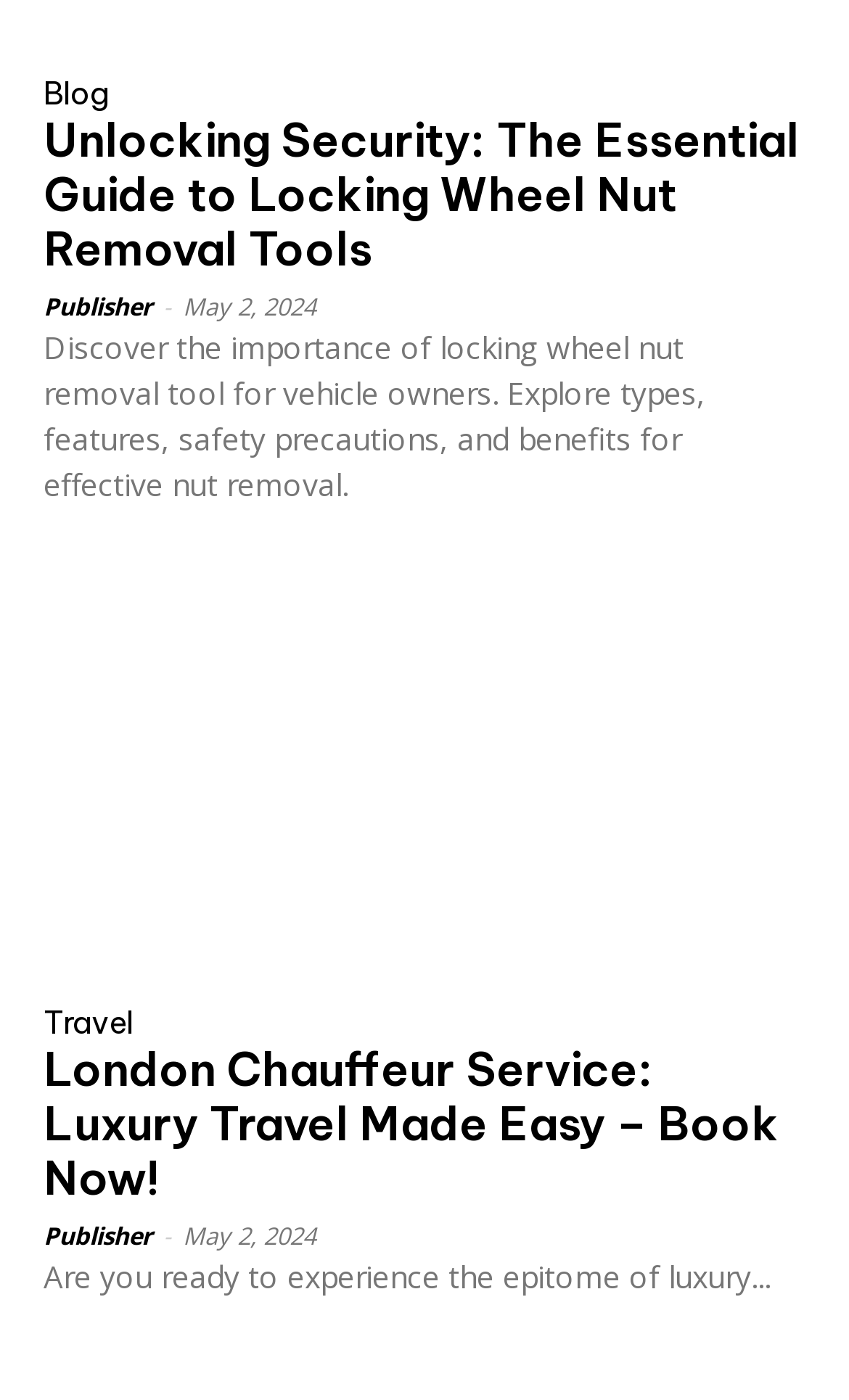Refer to the image and offer a detailed explanation in response to the question: What is the topic of the second article?

I read the heading of the second article, which is 'London Chauffeur Service: Luxury Travel Made Easy – Book Now!'. This suggests that the topic of the second article is luxury travel, specifically related to chauffeur services.